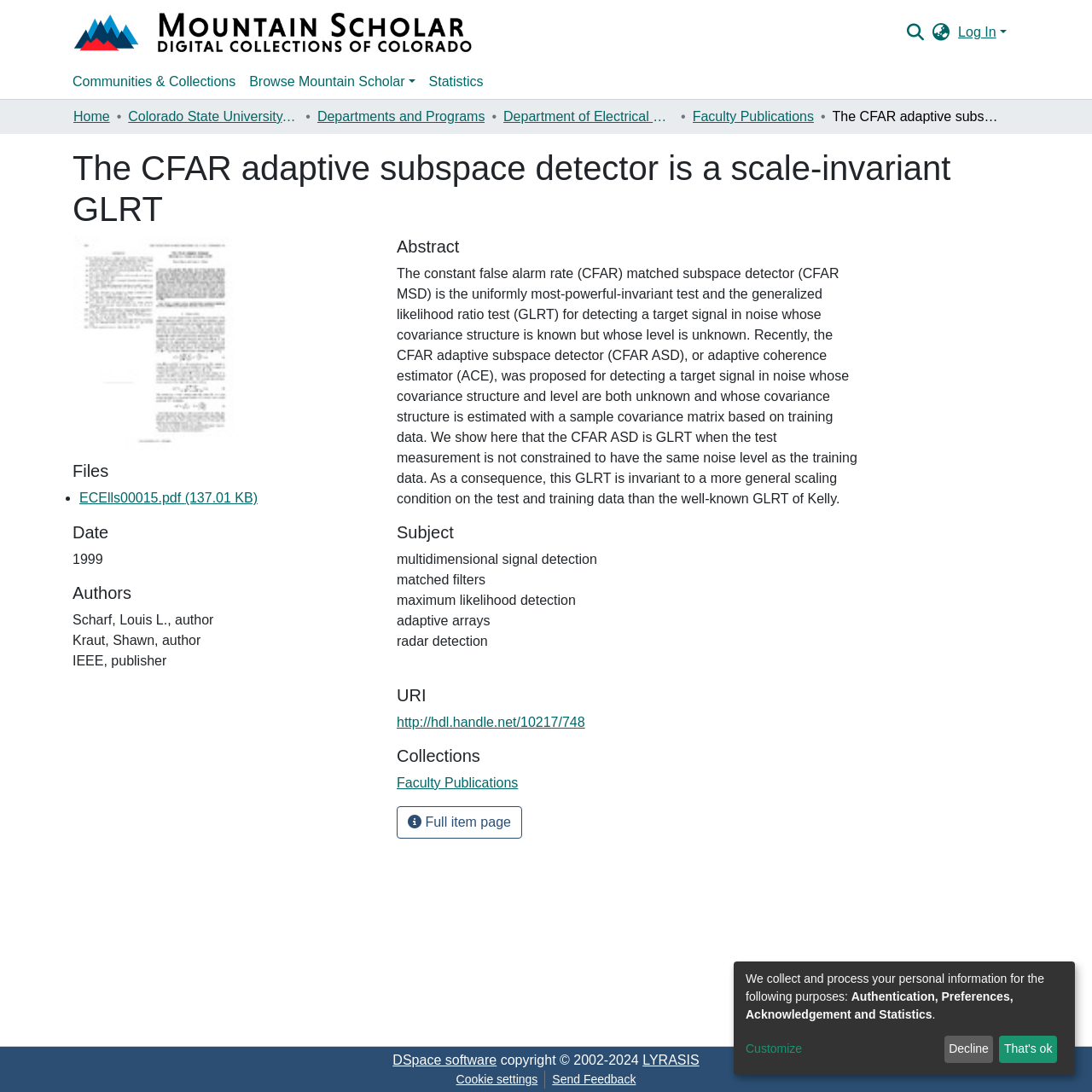From the element description Cookie settings, predict the bounding box coordinates of the UI element. The coordinates must be specified in the format (top-left x, top-left y, bottom-right x, bottom-right y) and should be within the 0 to 1 range.

[0.411, 0.98, 0.499, 0.997]